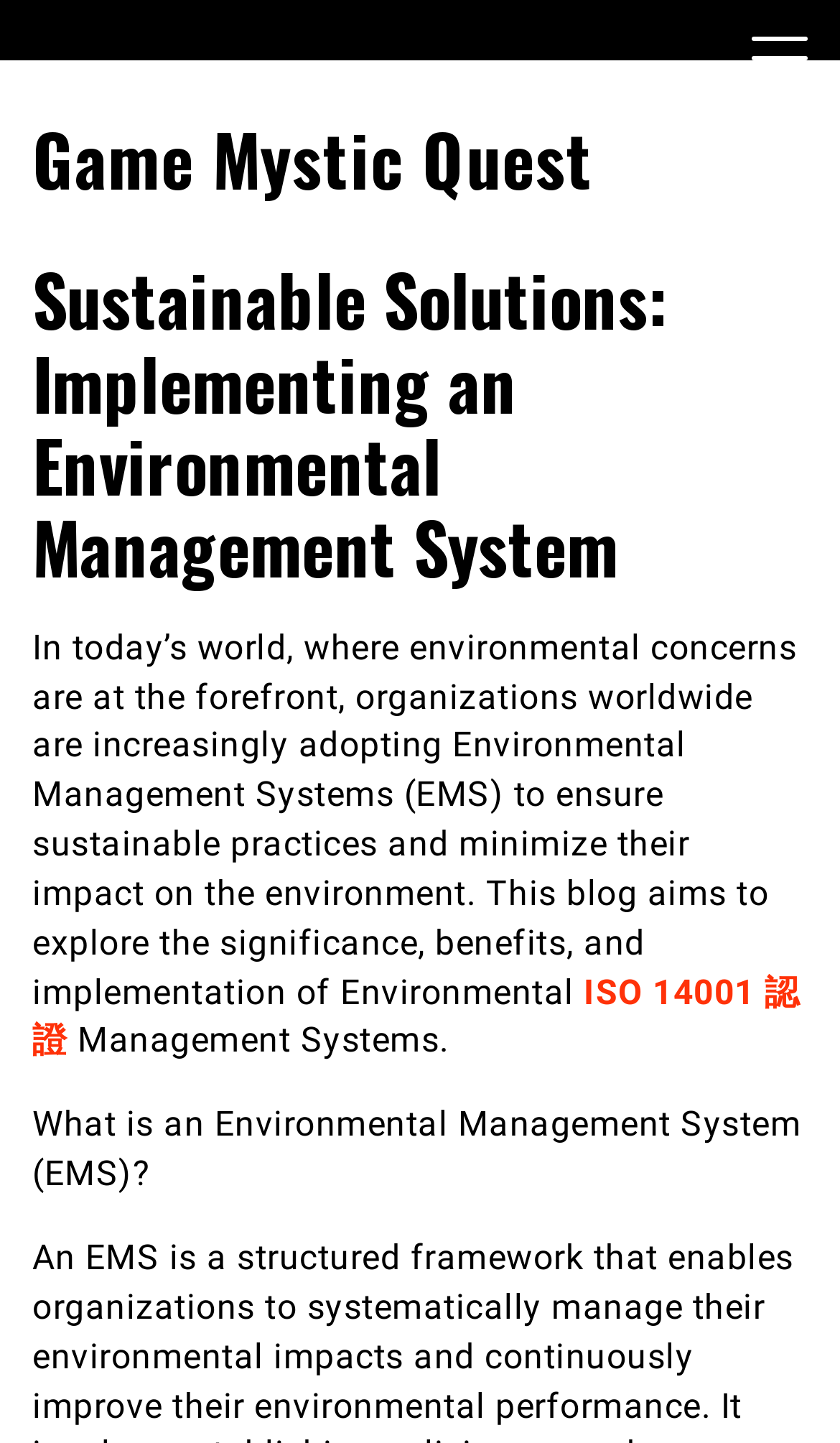What is the vertical position of the link 'Game Mystic Quest'?
Using the image, respond with a single word or phrase.

Above the header